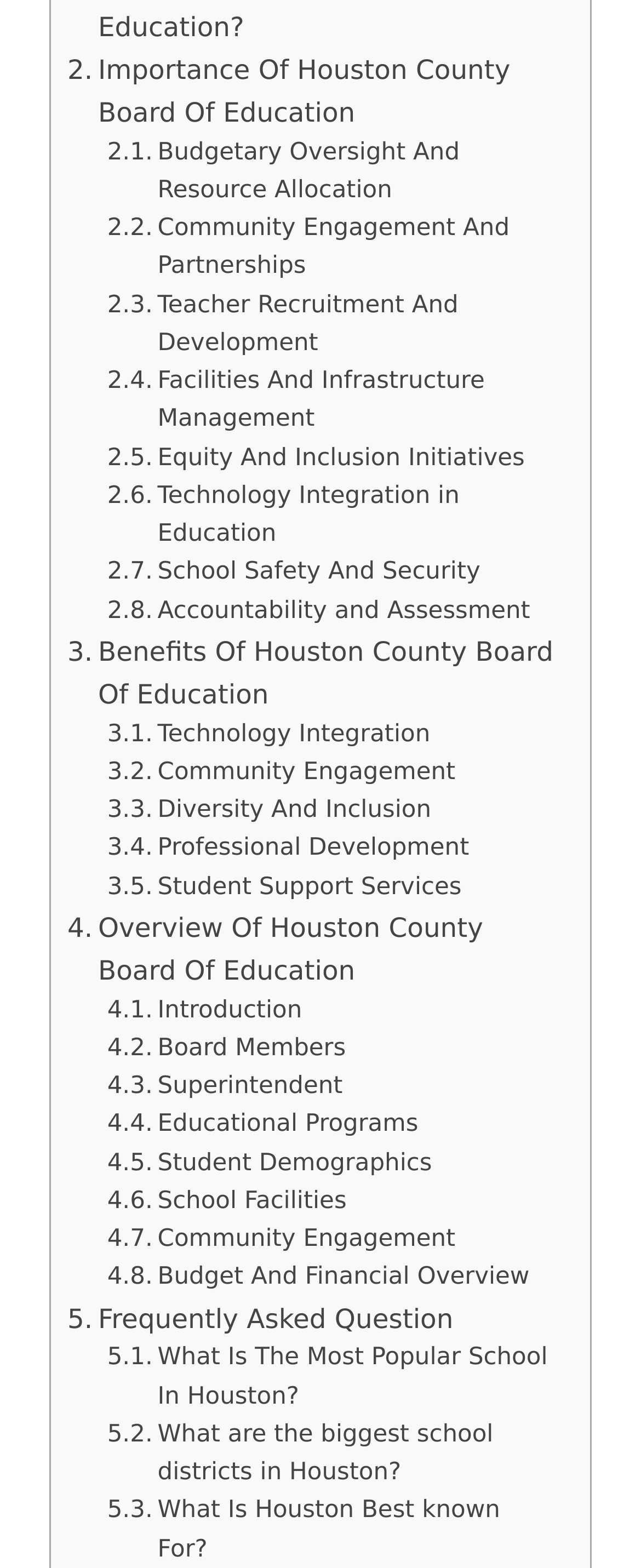Identify the bounding box coordinates of the clickable section necessary to follow the following instruction: "Learn about the importance of Houston County Board of Education". The coordinates should be presented as four float numbers from 0 to 1, i.e., [left, top, right, bottom].

[0.105, 0.031, 0.869, 0.086]